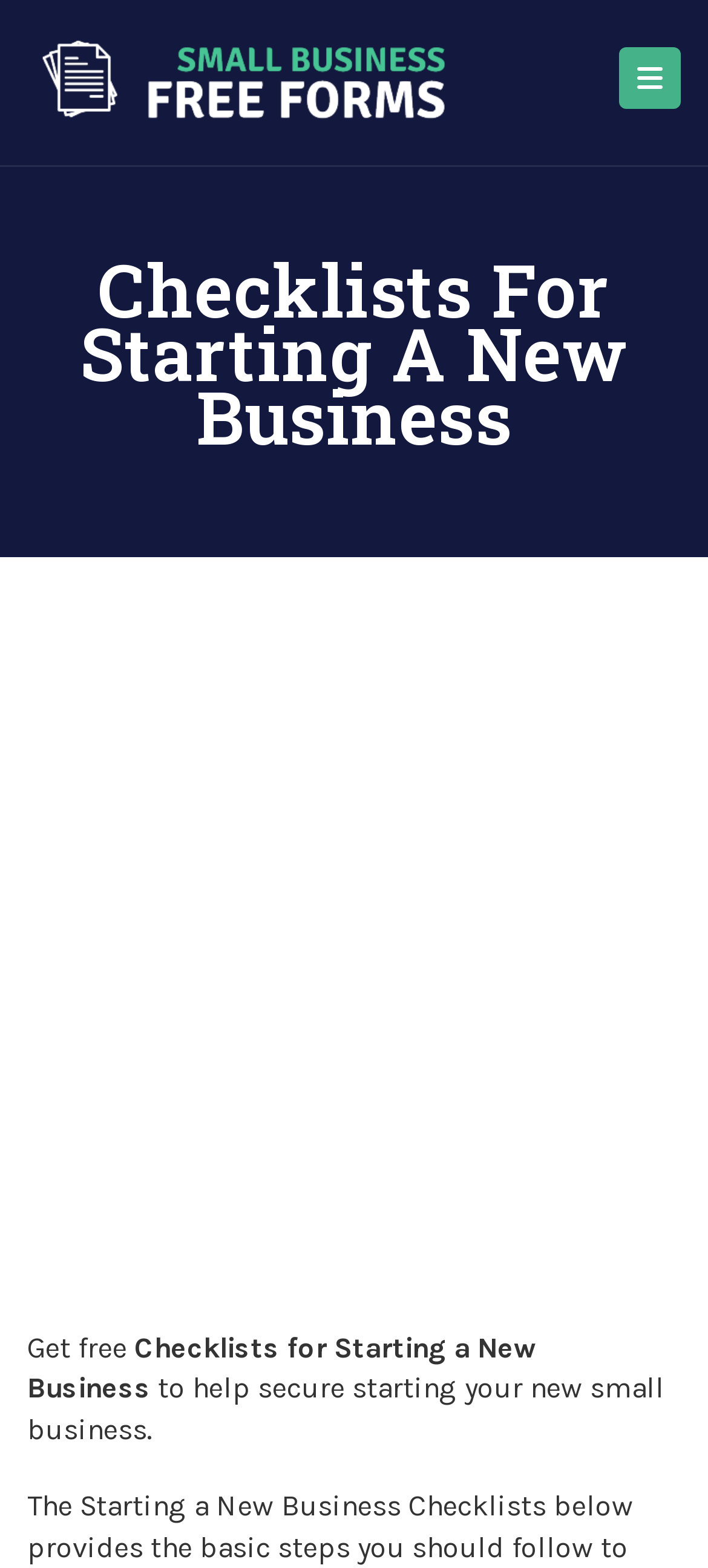Please analyze the image and give a detailed answer to the question:
What is the benefit of using the checklist?

The text 'to help secure starting your new small business' implies that using the checklist will help ensure a secure start for the new business.